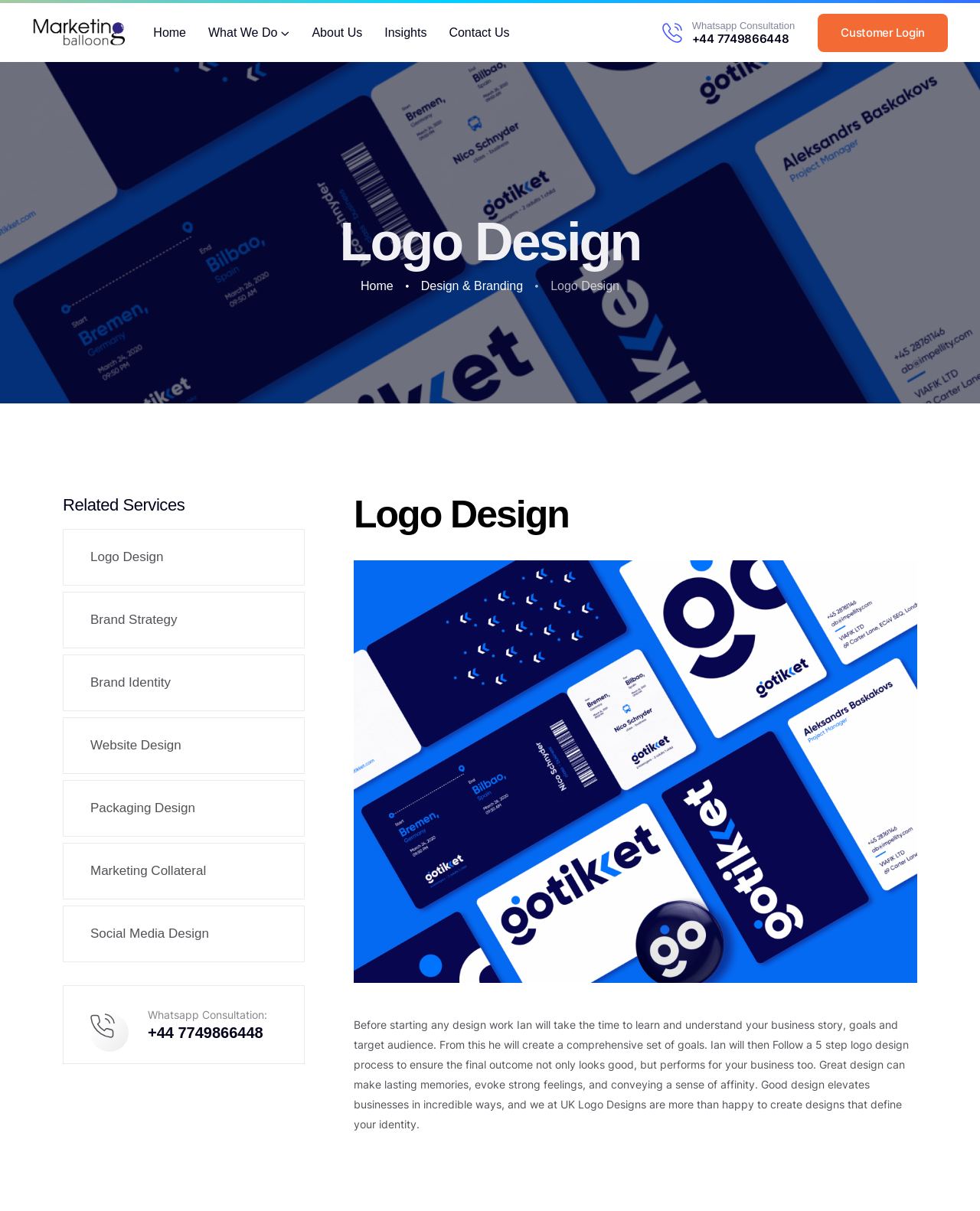Locate the bounding box coordinates of the clickable area to execute the instruction: "Click on the 'Home' link". Provide the coordinates as four float numbers between 0 and 1, represented as [left, top, right, bottom].

[0.157, 0.003, 0.19, 0.051]